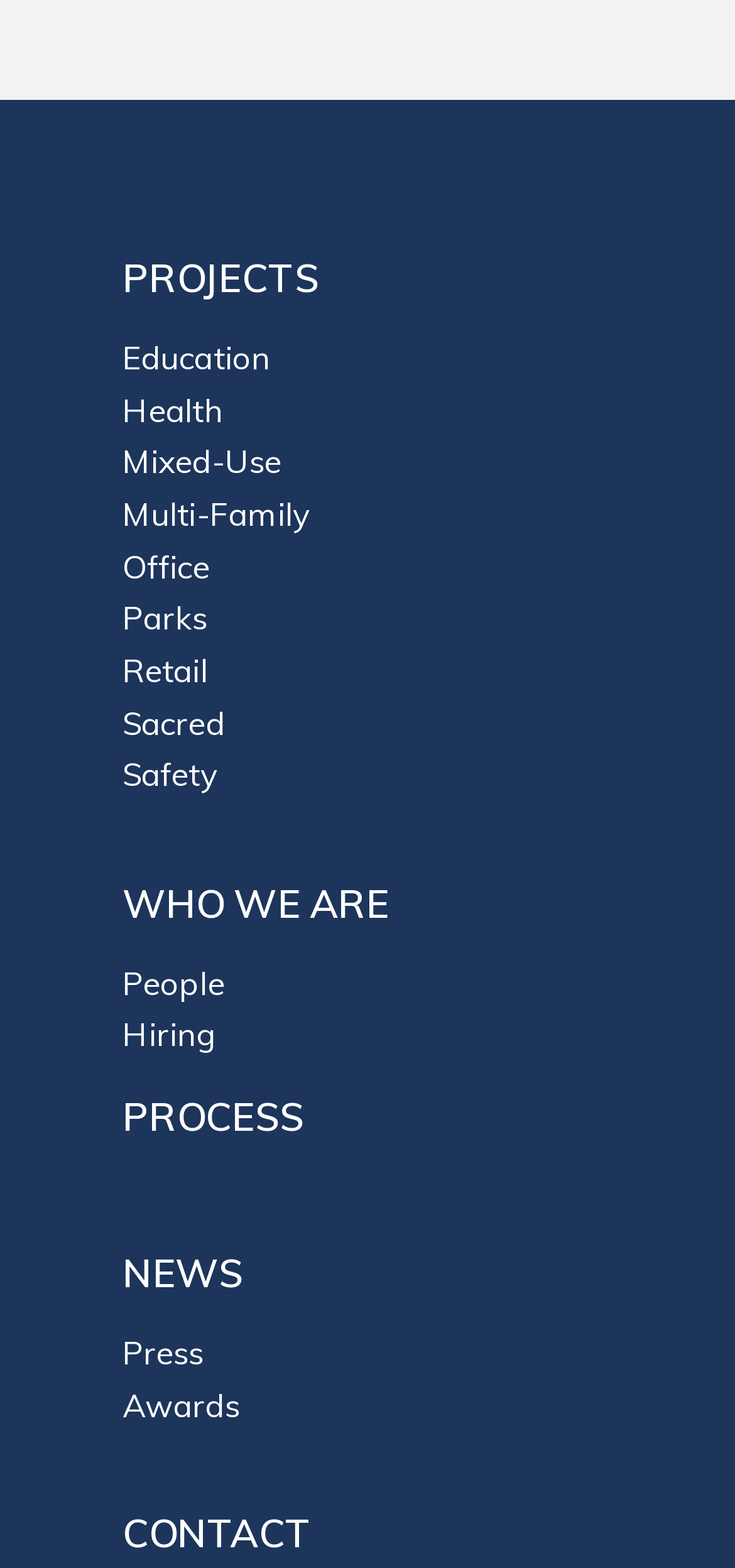Given the webpage screenshot, identify the bounding box of the UI element that matches this description: "Who We Are".

[0.167, 0.56, 0.529, 0.591]